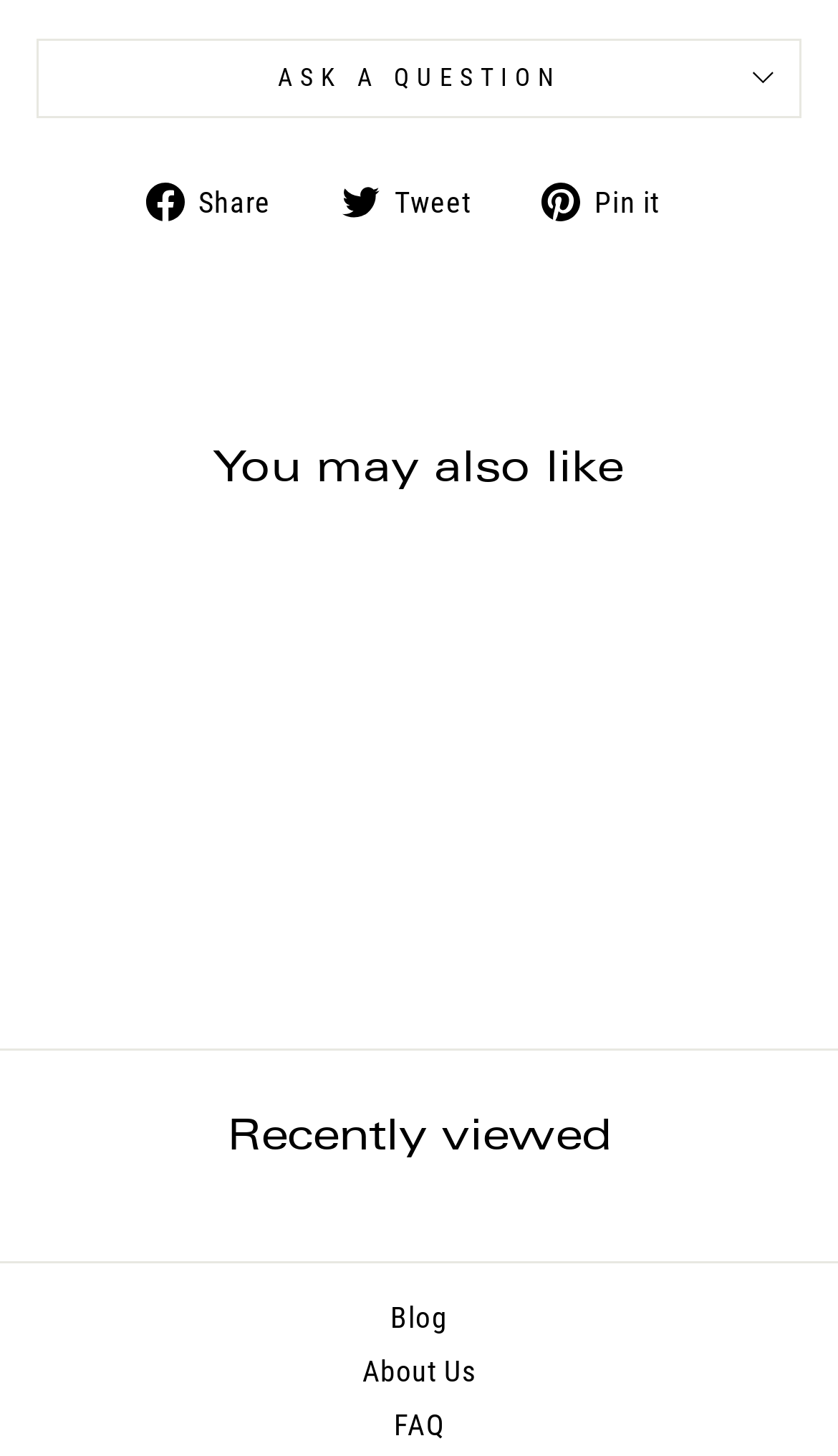What are the two categories of content displayed on the webpage?
Answer the question with a detailed explanation, including all necessary information.

The webpage displays two categories of content: 'You may also like' and 'Recently viewed', which suggests that the webpage is displaying personalized content based on the user's preferences or browsing history.